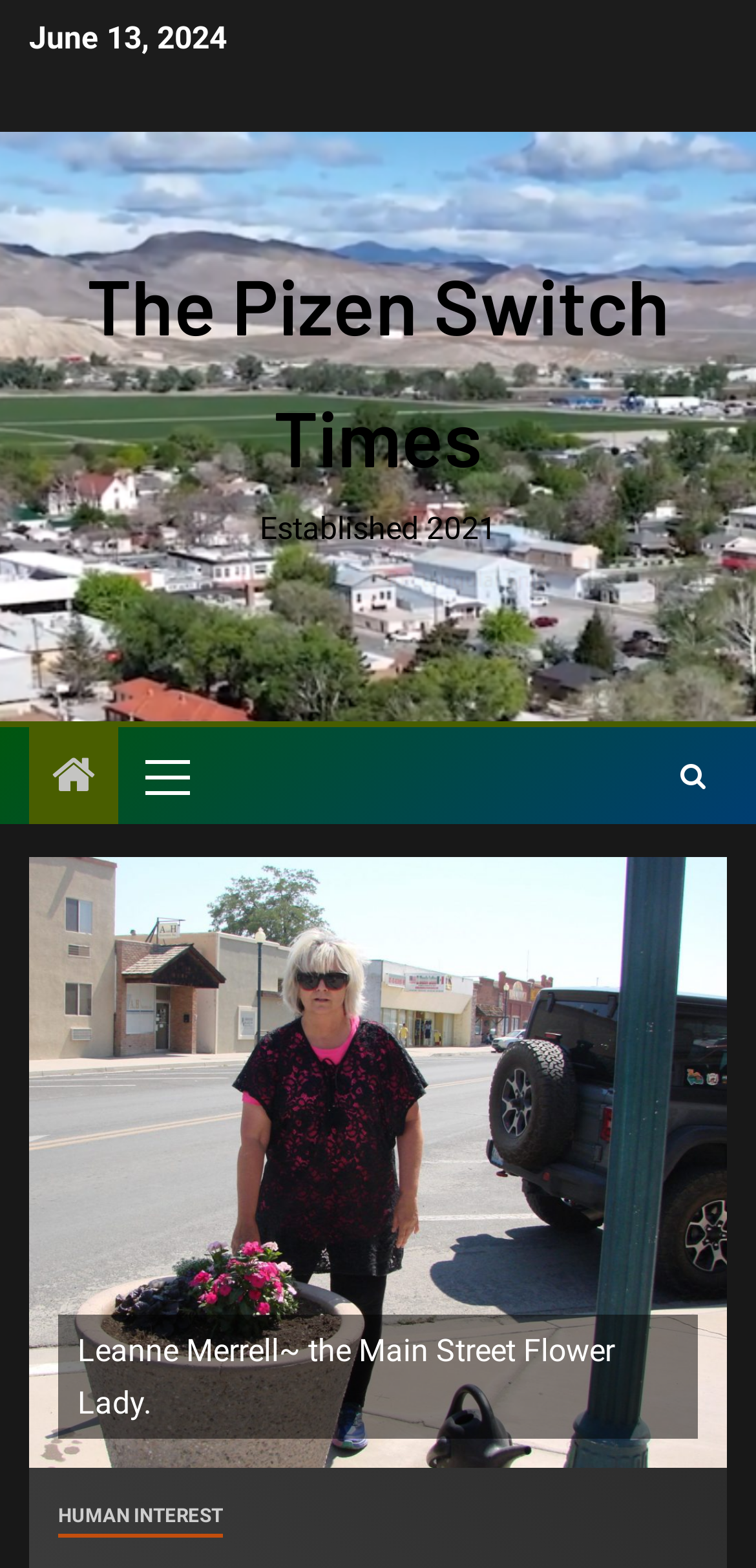Provide the bounding box coordinates for the UI element that is described as: "title="Search"".

[0.885, 0.471, 0.949, 0.518]